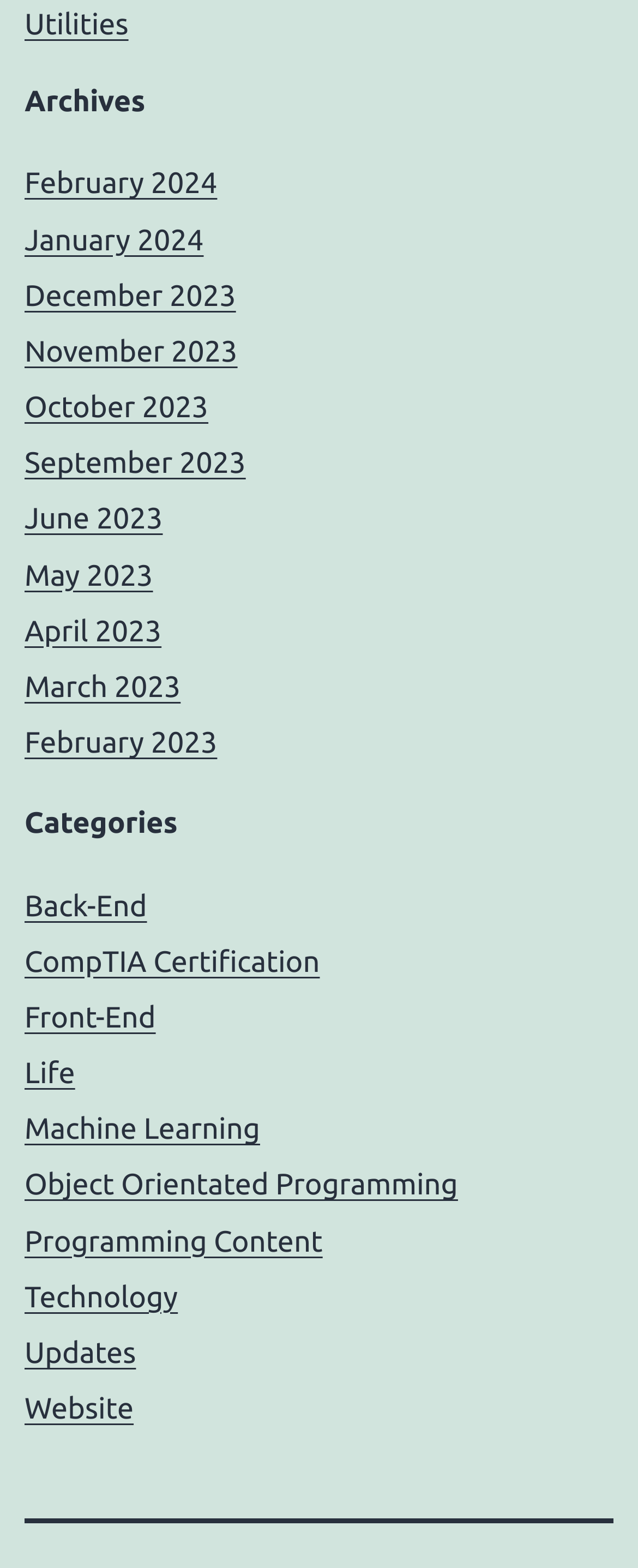What is the most recent month listed in the archives?
Provide a comprehensive and detailed answer to the question.

I looked at the list of links under the 'Archives' heading and found that the most recent month listed is 'February 2024', which is the first link in the list.